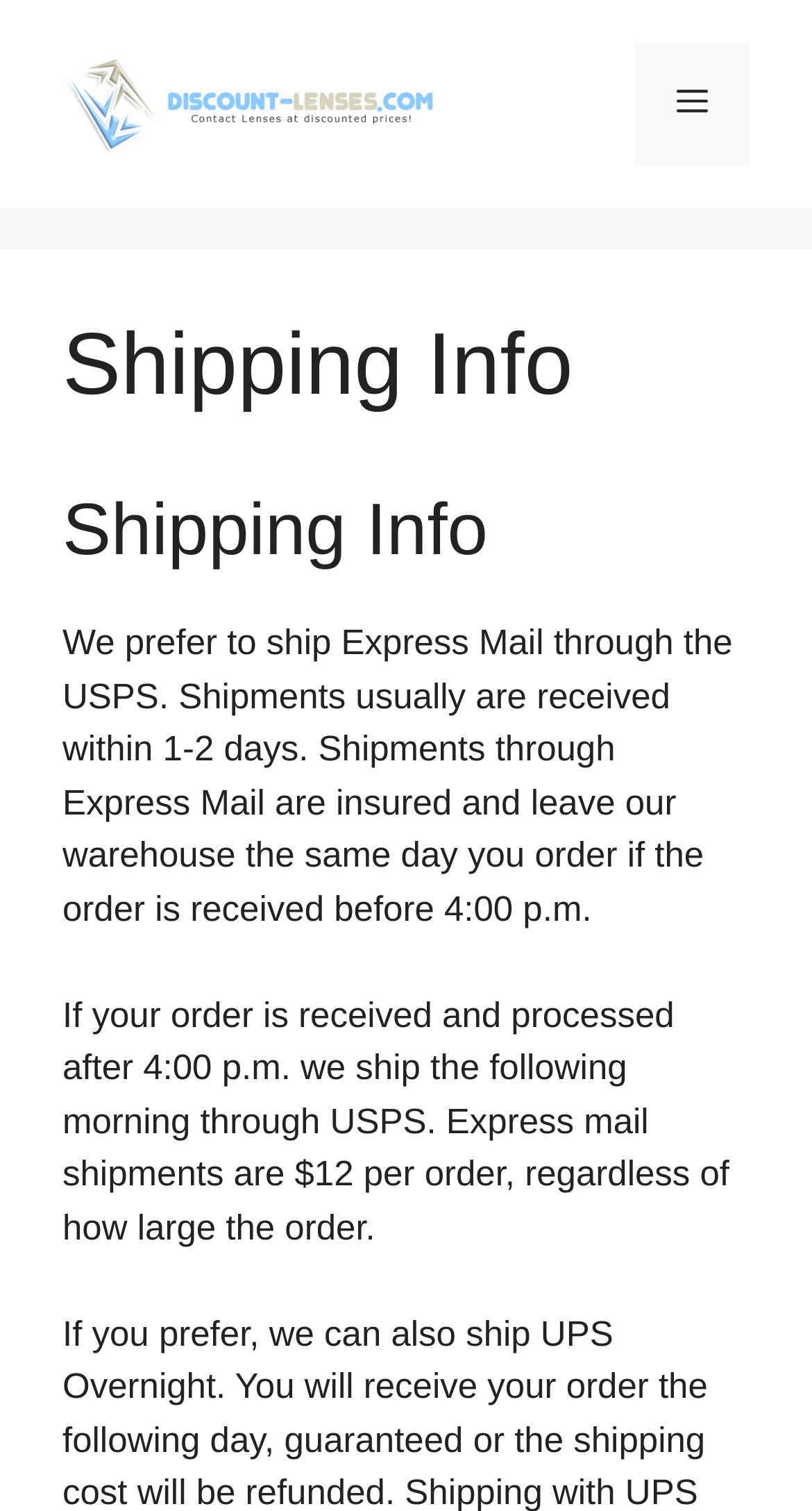Based on the image, give a detailed response to the question: How long does it take to receive shipments?

According to the webpage, 'Shipments usually are received within 1-2 days.' which implies that the delivery time is between 1 to 2 days.